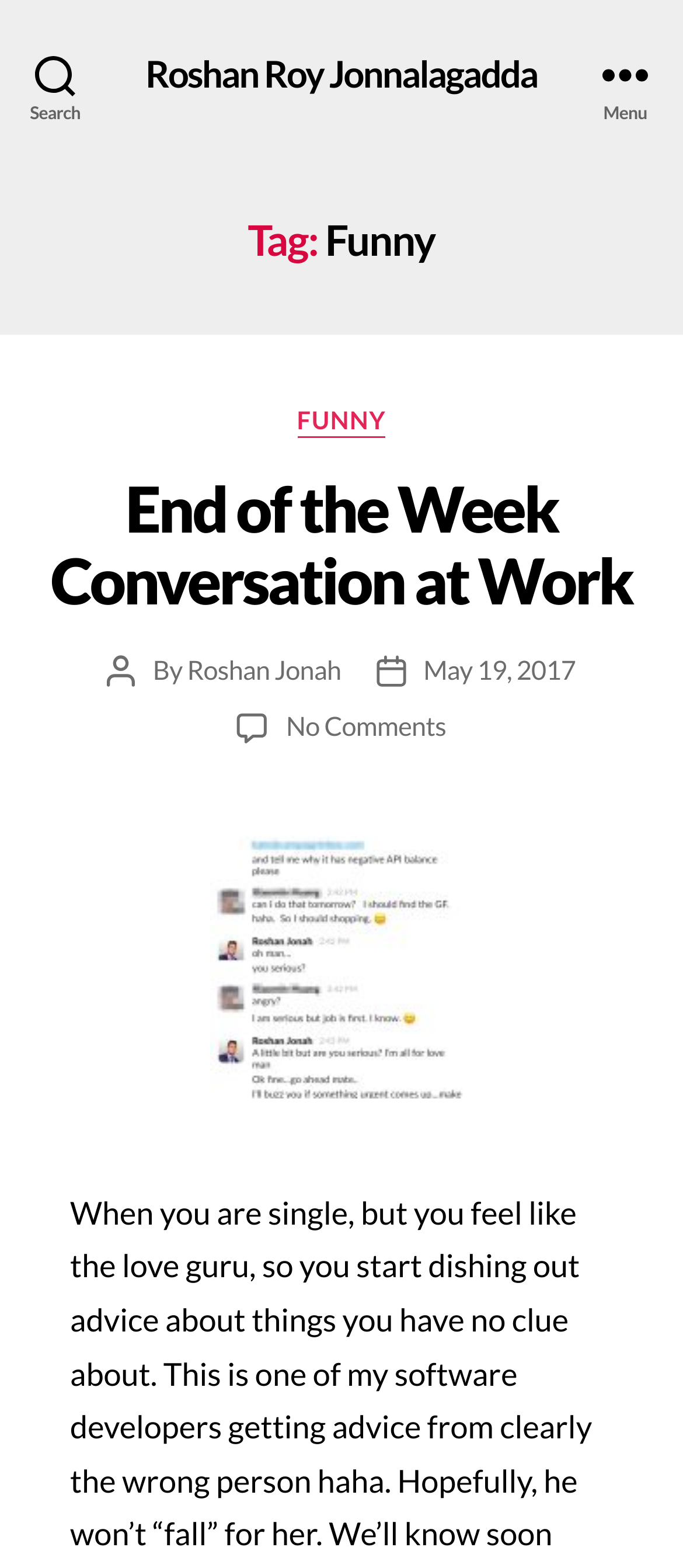What is the text on the top-left button?
Refer to the image and provide a concise answer in one word or phrase.

Search